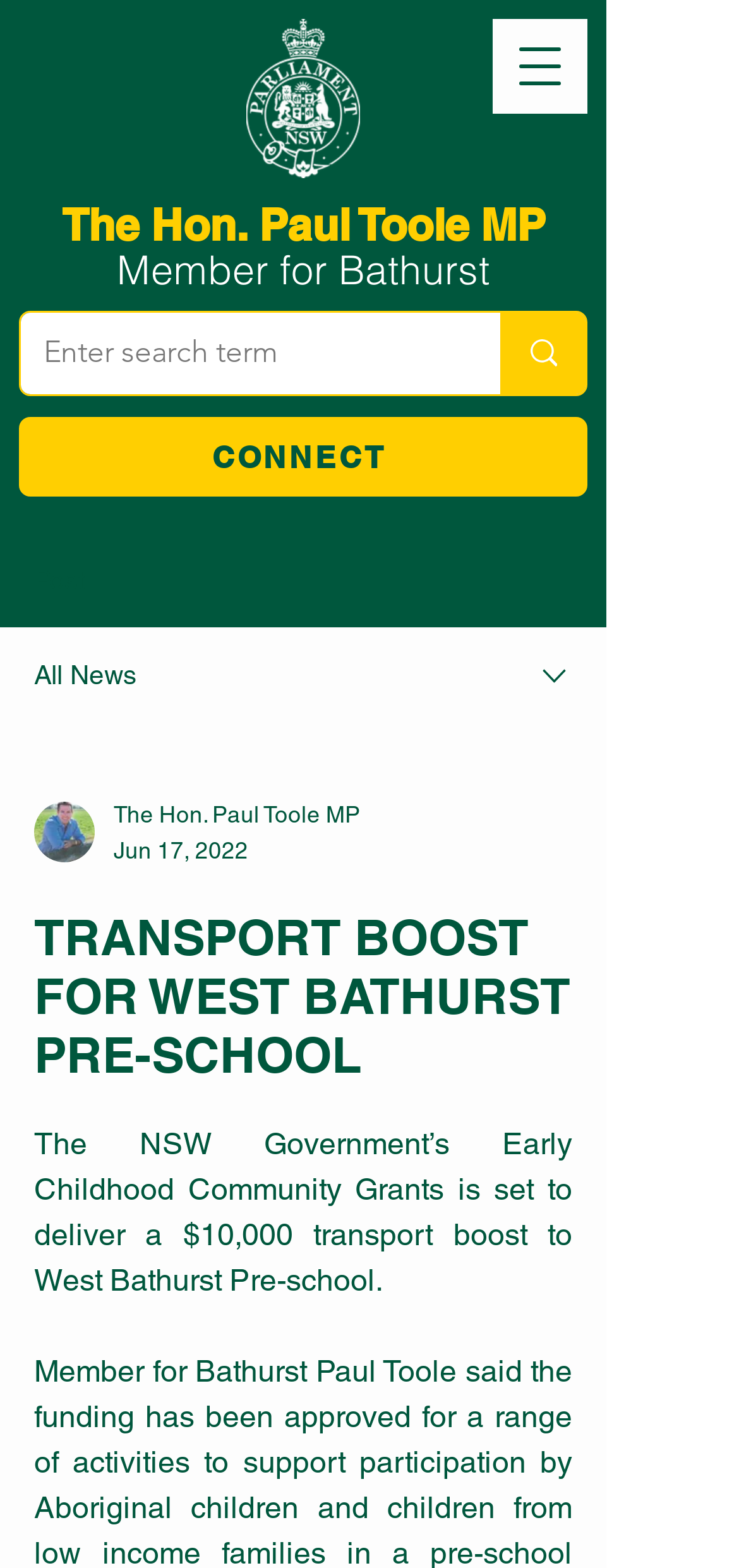Detail the webpage's structure and highlights in your description.

The webpage appears to be a news article or press release from the NSW Government. At the top, there is a navigation menu button on the right side, next to a link to the NSW Parliament, accompanied by an image of the NSW Parliament logo. Below this, there is a search bar with a searchbox and a button to enter a search term, along with a small image.

On the left side, there is a section with the title "The Hon. Paul Toole MP Member for Bathurst", which includes two links to the member's profile and a link to the "Member for Bathurst" page. Below this, there is a link to "CONNECT" and a section with three options: "Post", "All News", and a dropdown menu with a writer's picture and options to select.

The main content of the webpage is a news article with the title "TRANSPORT BOOST FOR WEST BATHURST PRE-SCHOOL" in a large font. The article text is located below the title, stating that the NSW Government's Early Childhood Community Grants will provide a $10,000 transport boost to West Bathurst Pre-school.